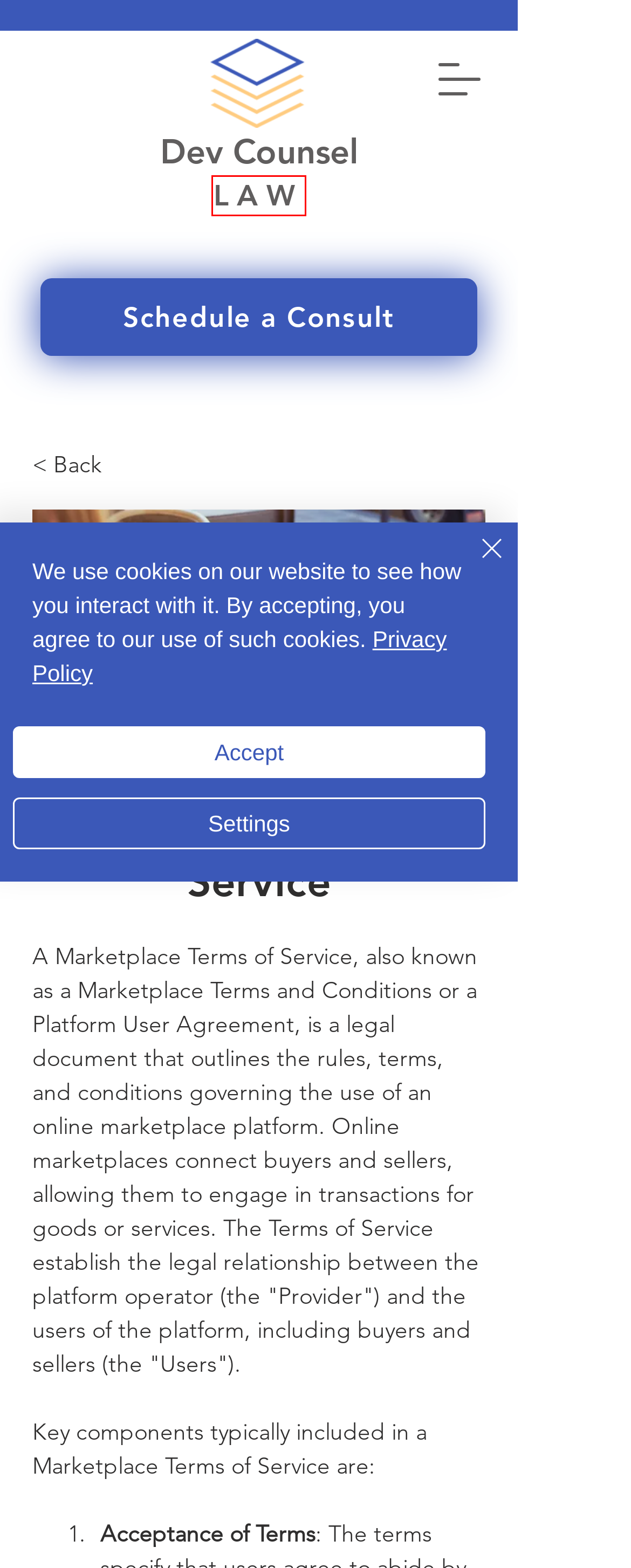Given a webpage screenshot with a red bounding box around a particular element, identify the best description of the new webpage that will appear after clicking on the element inside the red bounding box. Here are the candidates:
A. Contract Guides | Dev Counsel Law
B. Best Practices for Contract Redlining
C. Privacy Policy | Dev Counsel Law
D. Schedule | Dev Counsel Law
E. Stop DIYing Your Technology Contracts! | Dev Counsel Law
F. Legal Rehab: How a Law Firm is the Physical Therapist for Your Business Health
G. The Indispensable Role of a Fractional General Counsel
H. Legal Center | Dev Counsel Law

E